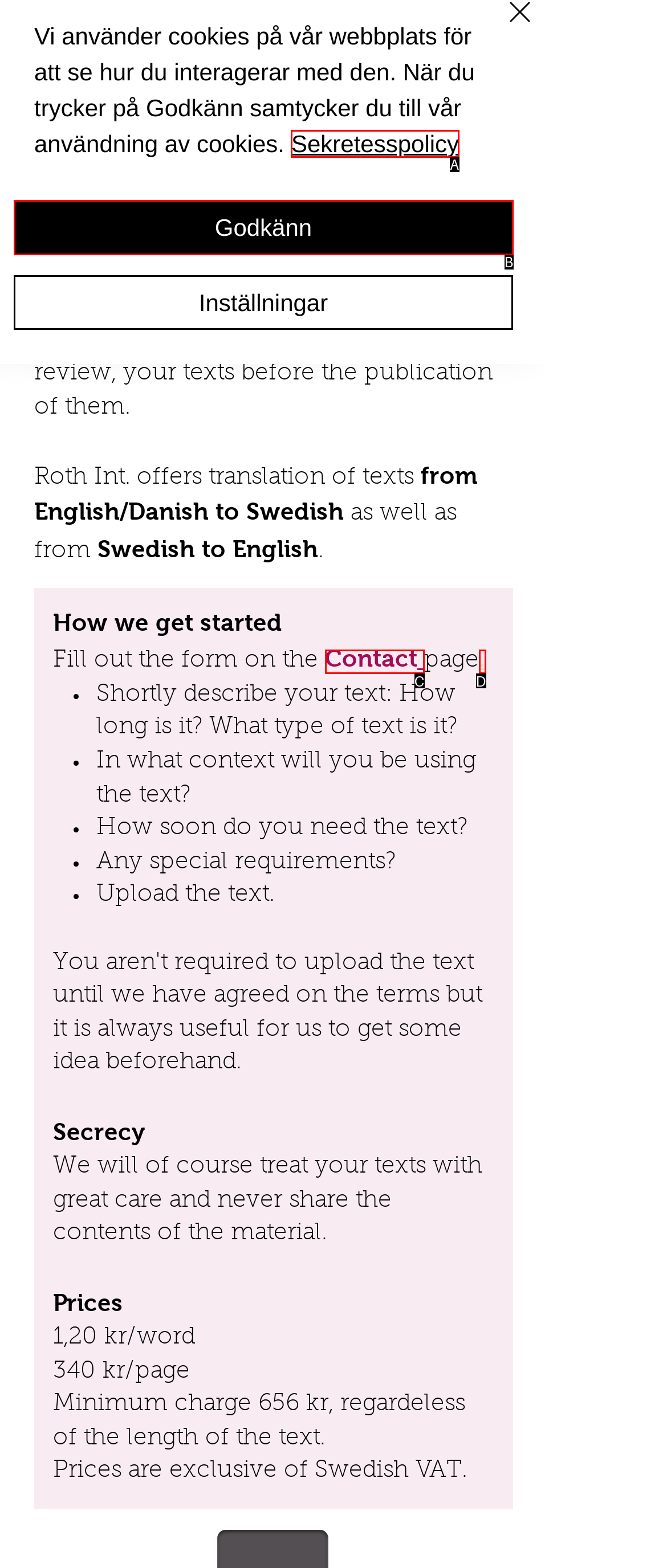Please select the letter of the HTML element that fits the description: Sekretesspolicy. Answer with the option's letter directly.

A